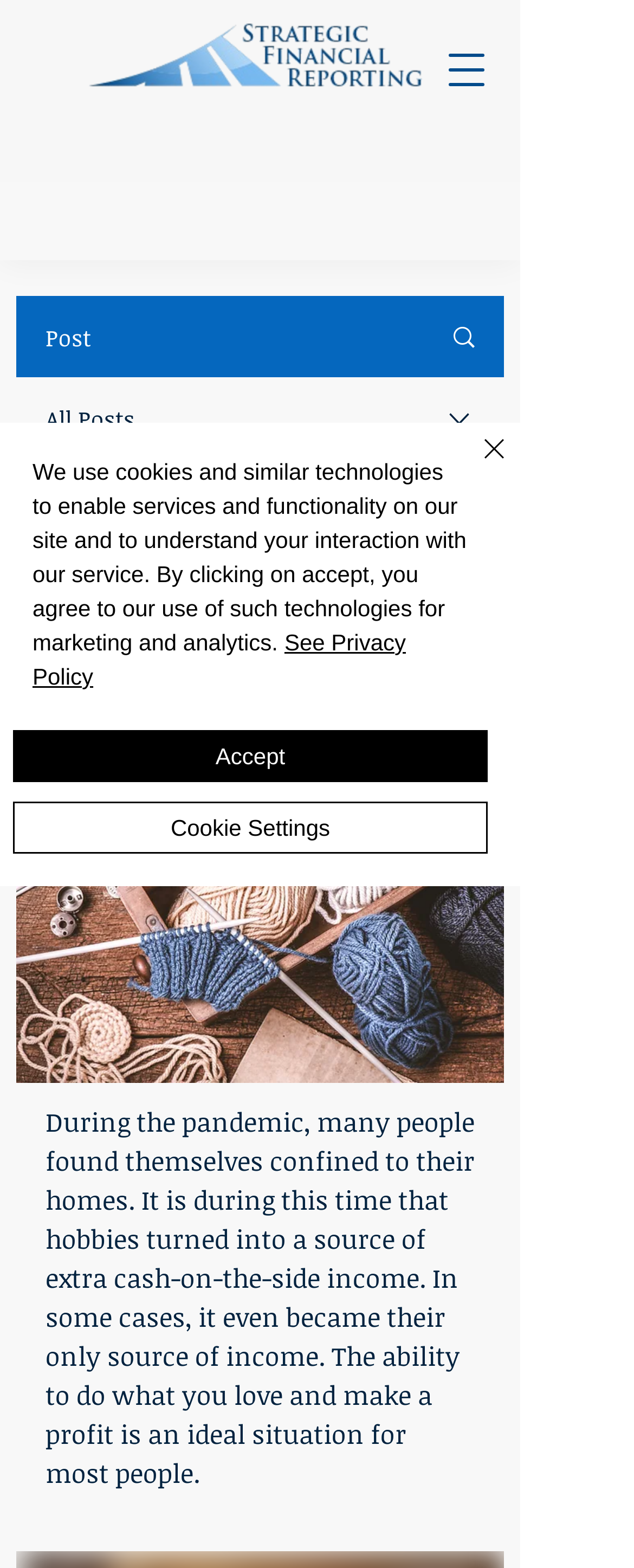Please find the bounding box coordinates of the element that must be clicked to perform the given instruction: "Click on the writer's picture". The coordinates should be four float numbers from 0 to 1, i.e., [left, top, right, bottom].

[0.072, 0.336, 0.154, 0.369]